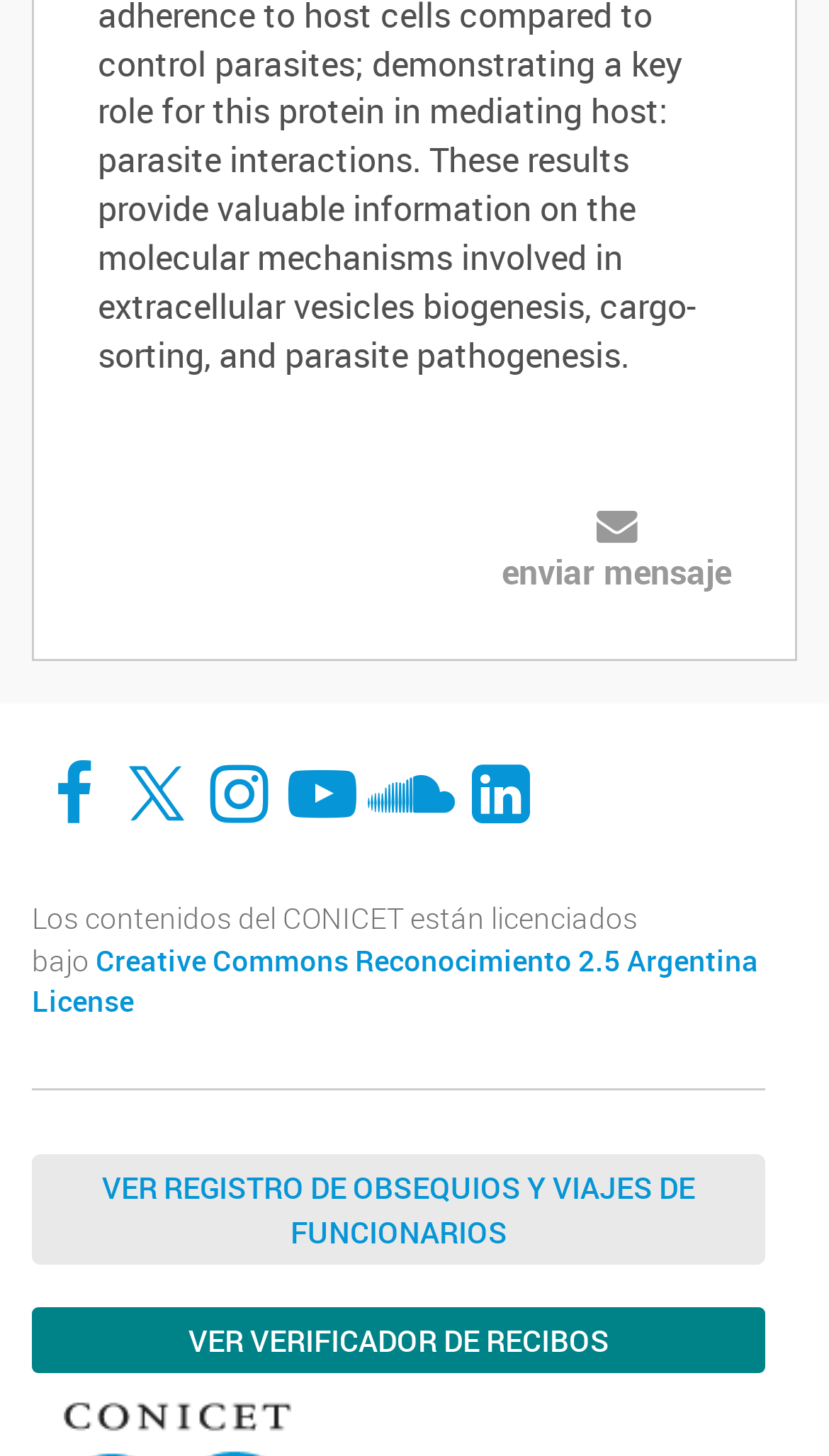Determine the bounding box coordinates for the region that must be clicked to execute the following instruction: "Visit Facebook".

[0.044, 0.523, 0.133, 0.57]